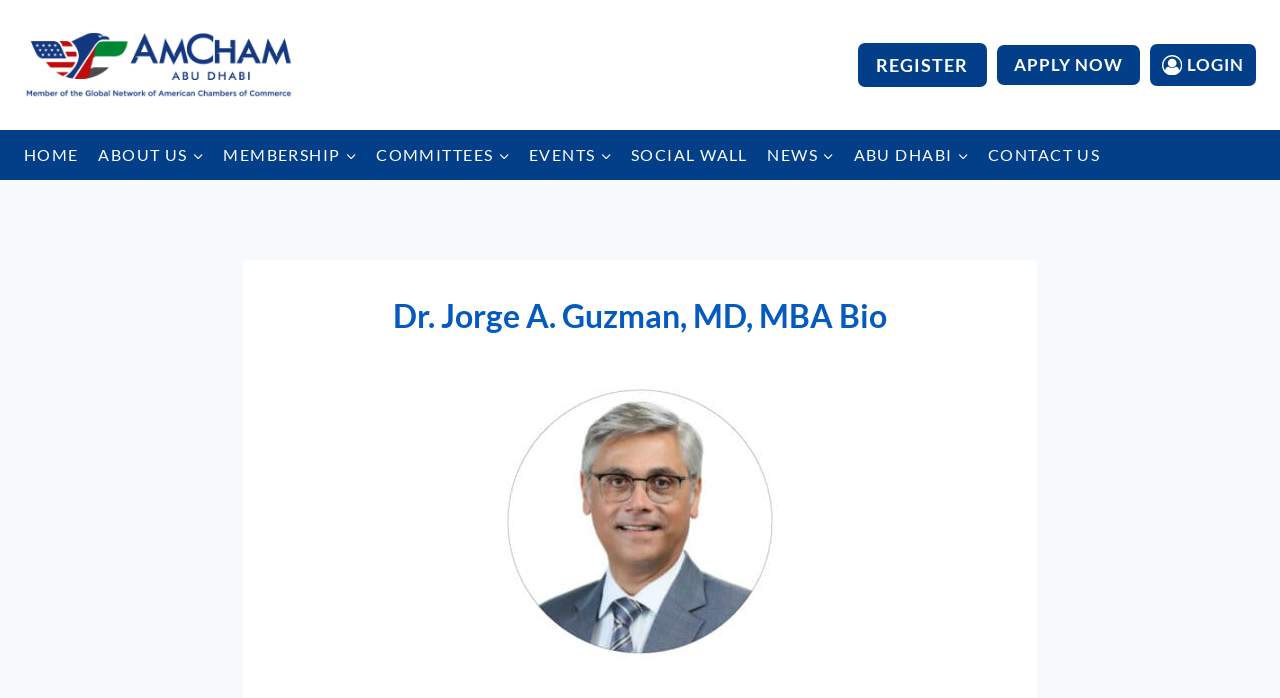Can you locate the main headline on this webpage and provide its text content?

Dr. Jorge A. Guzman, MD, MBA Bio